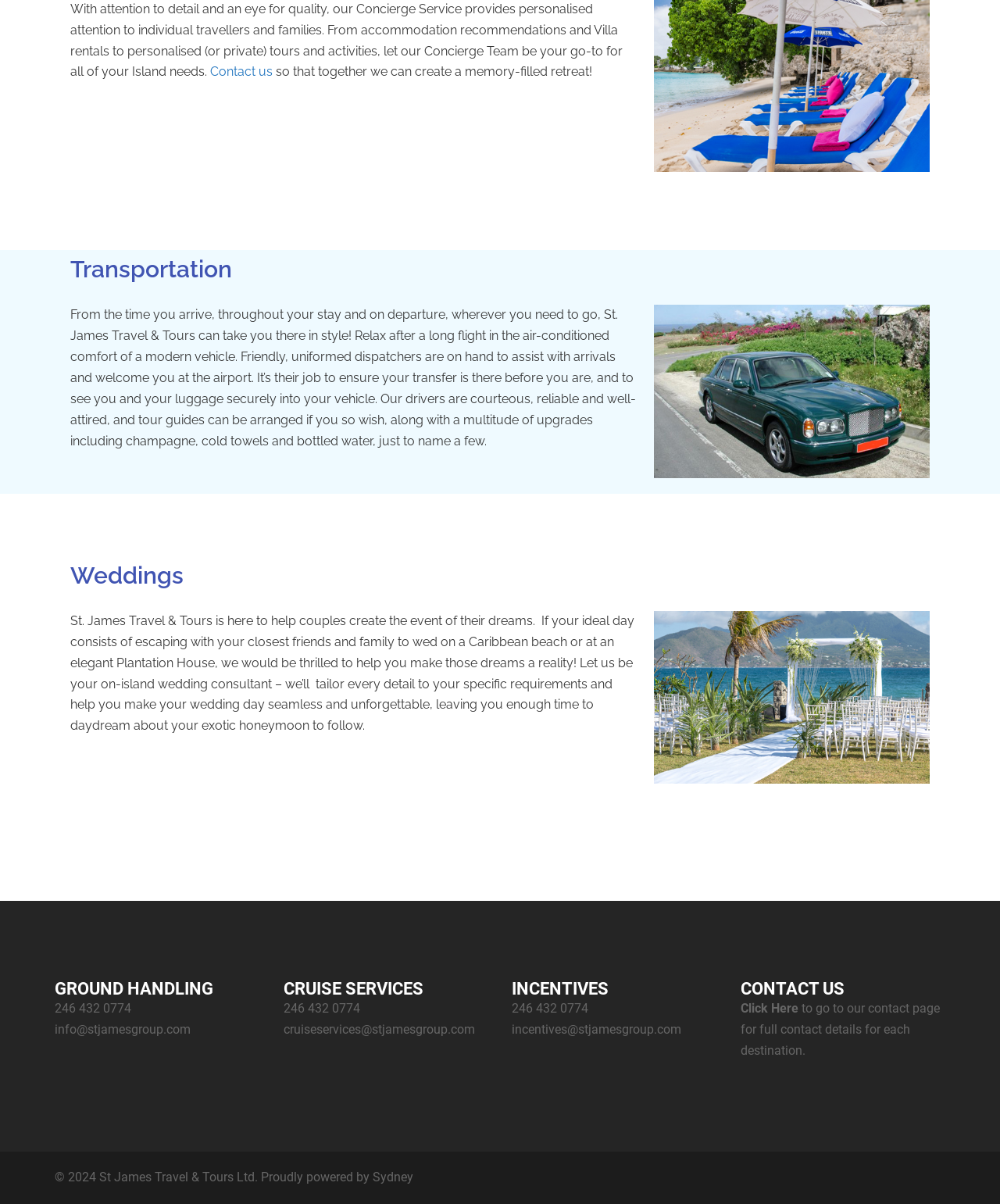Based on the element description "Click Here", predict the bounding box coordinates of the UI element.

[0.74, 0.832, 0.798, 0.844]